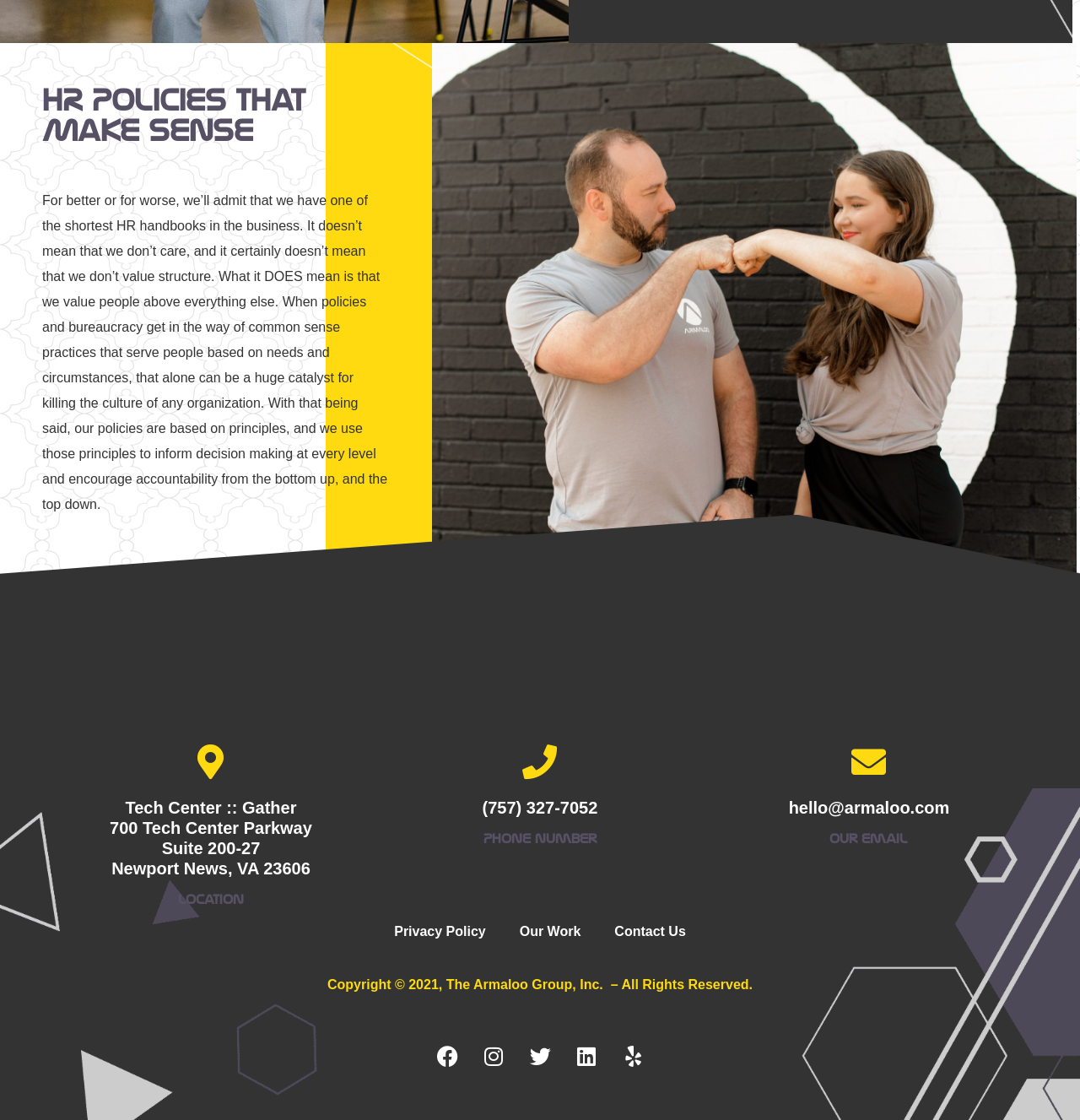What is the company's phone number?
Provide a thorough and detailed answer to the question.

The phone number is mentioned in the heading element '(757) 327-7052', which is accompanied by the StaticText 'Phone Number'.